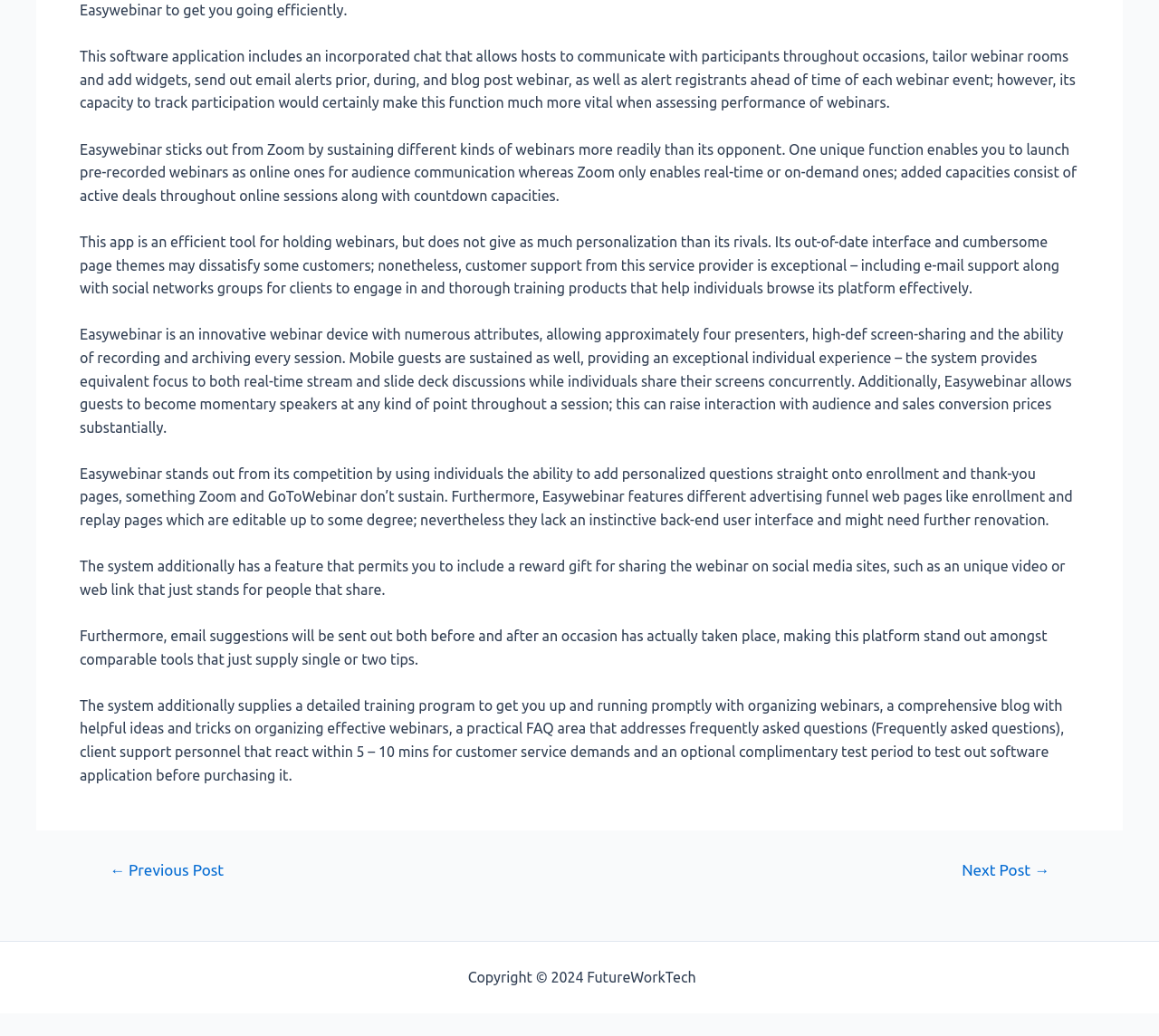How many presenters are allowed in Easywebinar?
Give a detailed response to the question by analyzing the screenshot.

According to the text, Easywebinar is an innovative webinar device with numerous attributes, allowing approximately four presenters. This implies that the maximum number of presenters allowed in Easywebinar is four.